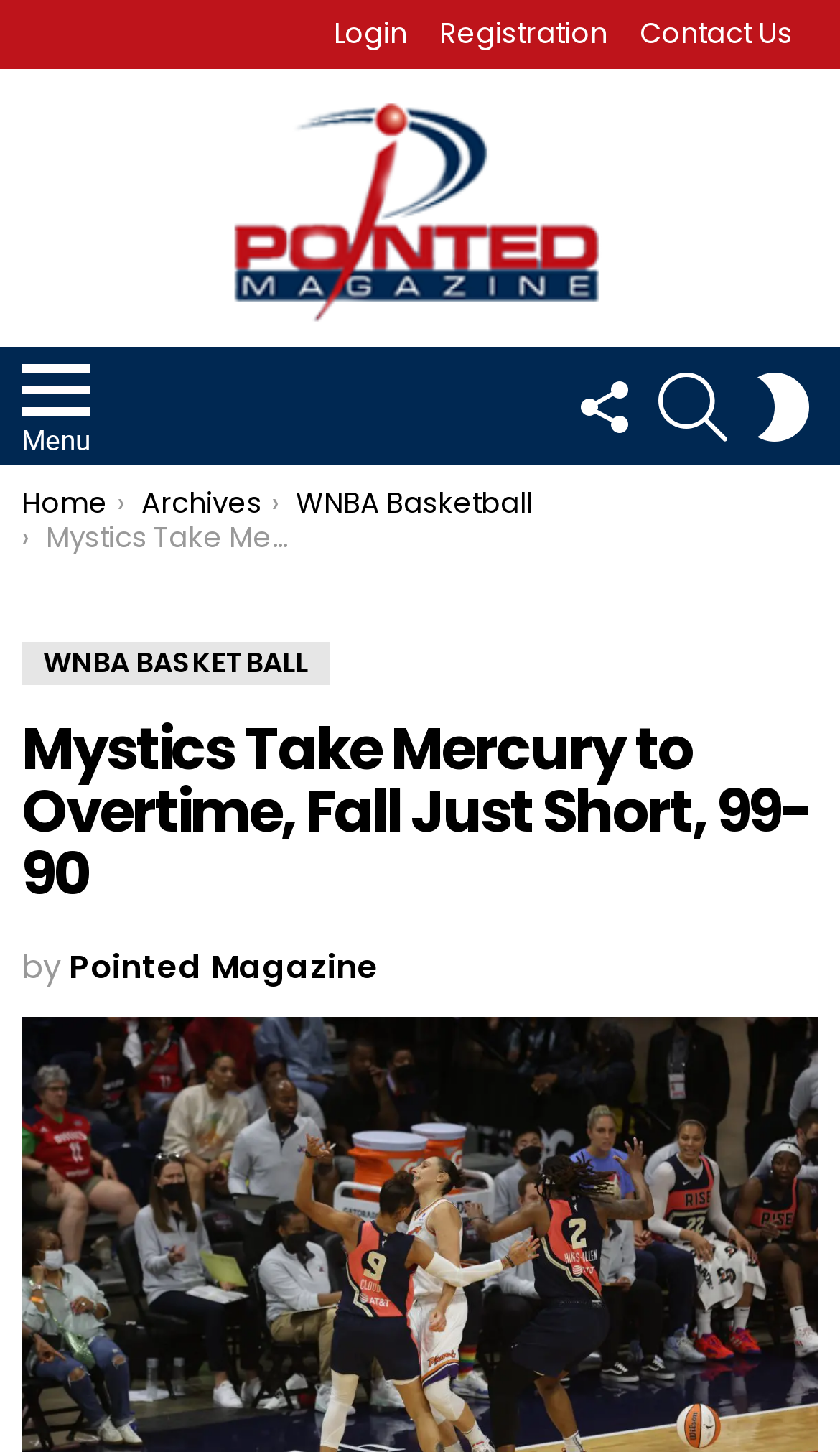Please provide a comprehensive response to the question based on the details in the image: What is the name of the team that played against Mercury?

The question is asking about the team that played against Mercury. From the webpage, we can see the title 'Mystics Take Mercury to Overtime, Fall Just Short, 99-90', which indicates that the Mystics played against Mercury.